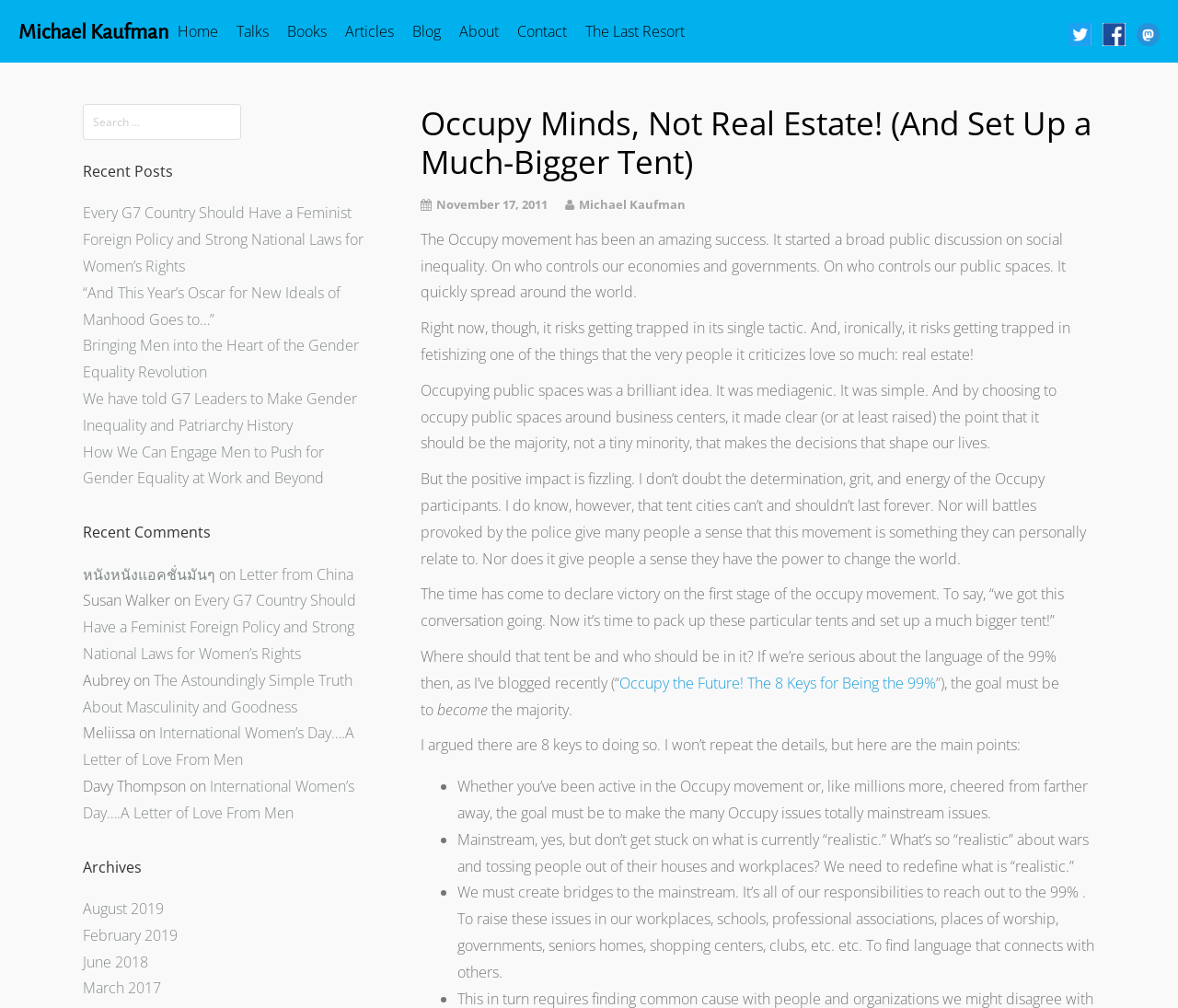Can you show the bounding box coordinates of the region to click on to complete the task described in the instruction: "Check the recent post 'Every G7 Country Should Have a Feminist Foreign Policy and Strong National Laws for Women’s Rights'"?

[0.07, 0.201, 0.309, 0.274]